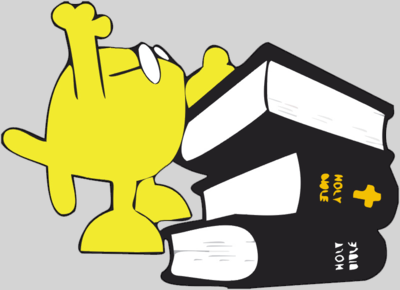Paint a vivid picture of the image with your description.

The image features a whimsical yellow cartoon character dramatically standing on top of a stack of three Bibles, emphasizing a playful and humorous interpretation of the phrase "swearing on a stack of Bibles." The character, with its oversized eyes and arms raised in excitement or determination, adds a lighthearted touch to the setting. The Bibles are stacked with their covers prominently displaying the word "HOLY" and a cross, reinforcing their religious significance. This illustration creatively conveys themes of faith and commitment in a fun, engaging manner, making it suitable for various Christian-themed materials, including art, activities, and educational resources. The overall composition blends humor with a message of reverence, making it a unique addition to any Christian art collection.